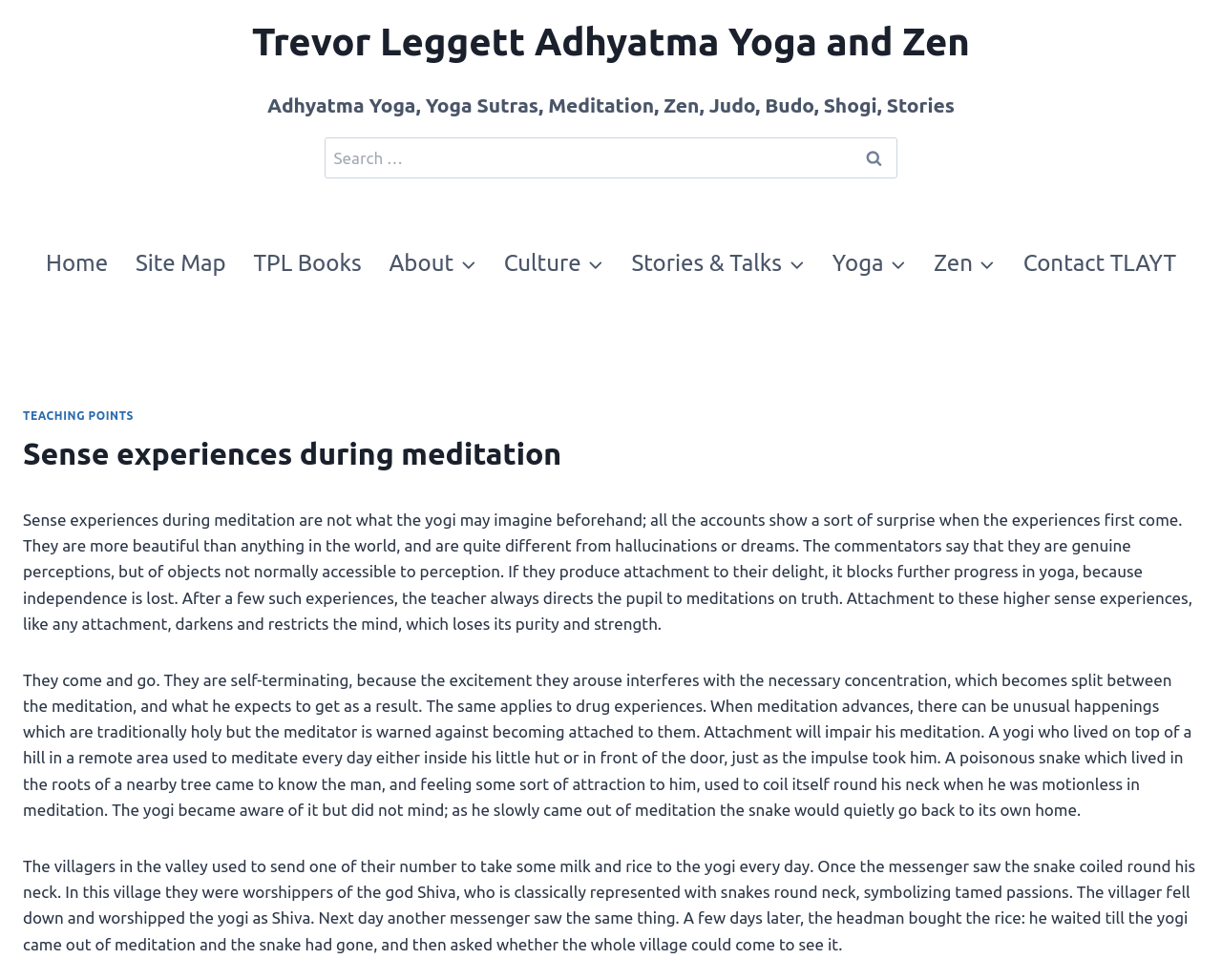Identify the main title of the webpage and generate its text content.

Sense experiences during meditation